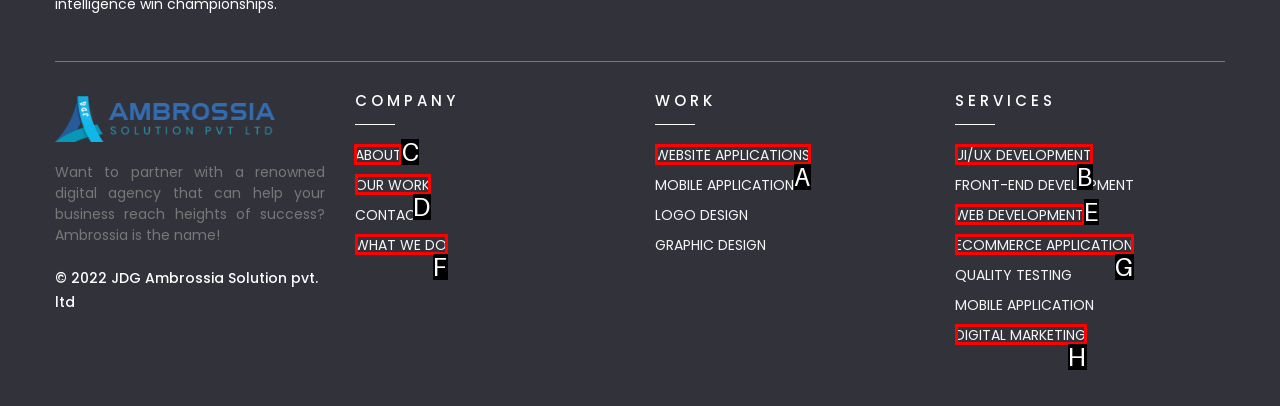Tell me which one HTML element I should click to complete the following task: Click the 'lvjian Contact Us' link
Answer with the option's letter from the given choices directly.

None